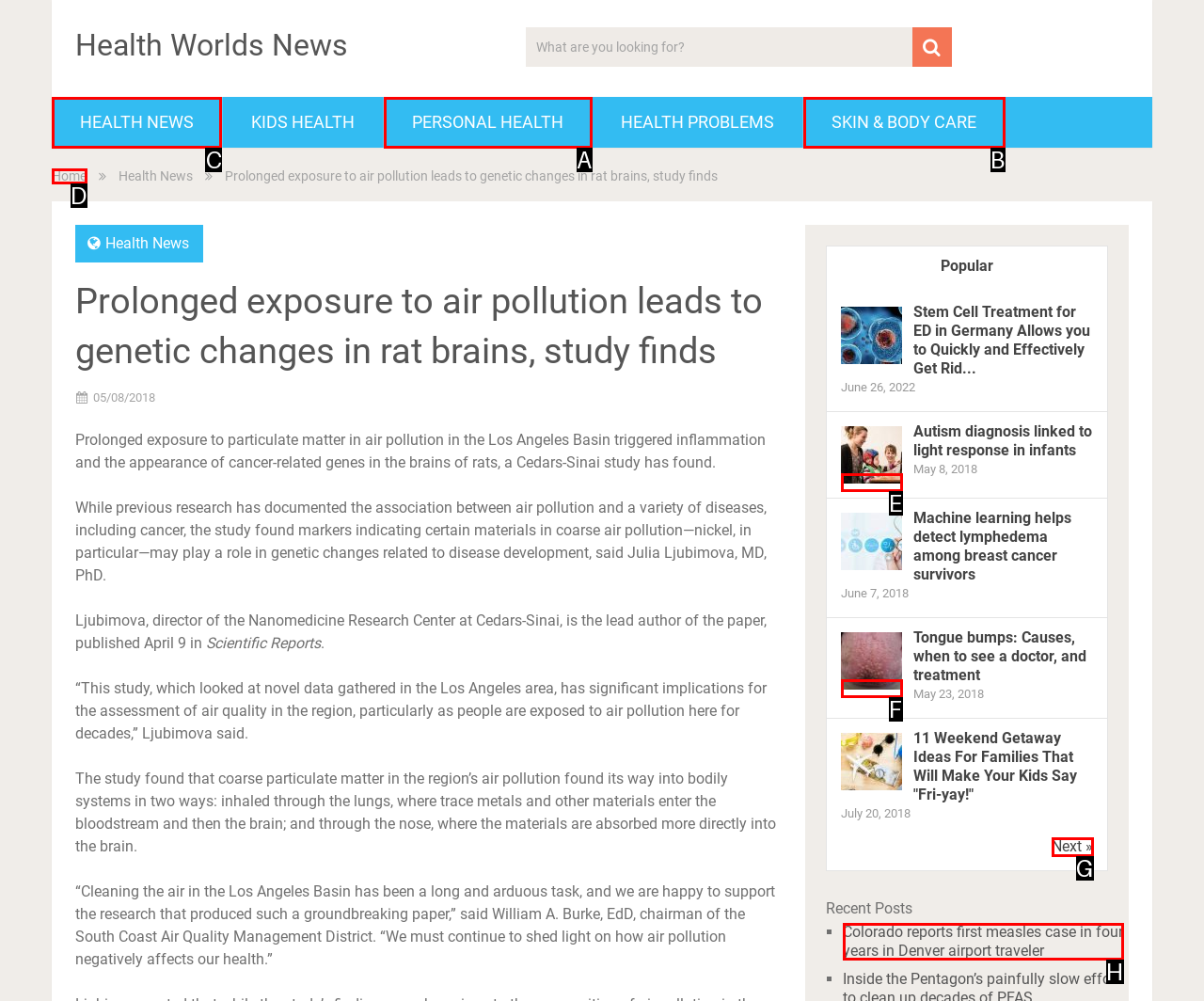Tell me which option I should click to complete the following task: Go to Health News
Answer with the option's letter from the given choices directly.

C